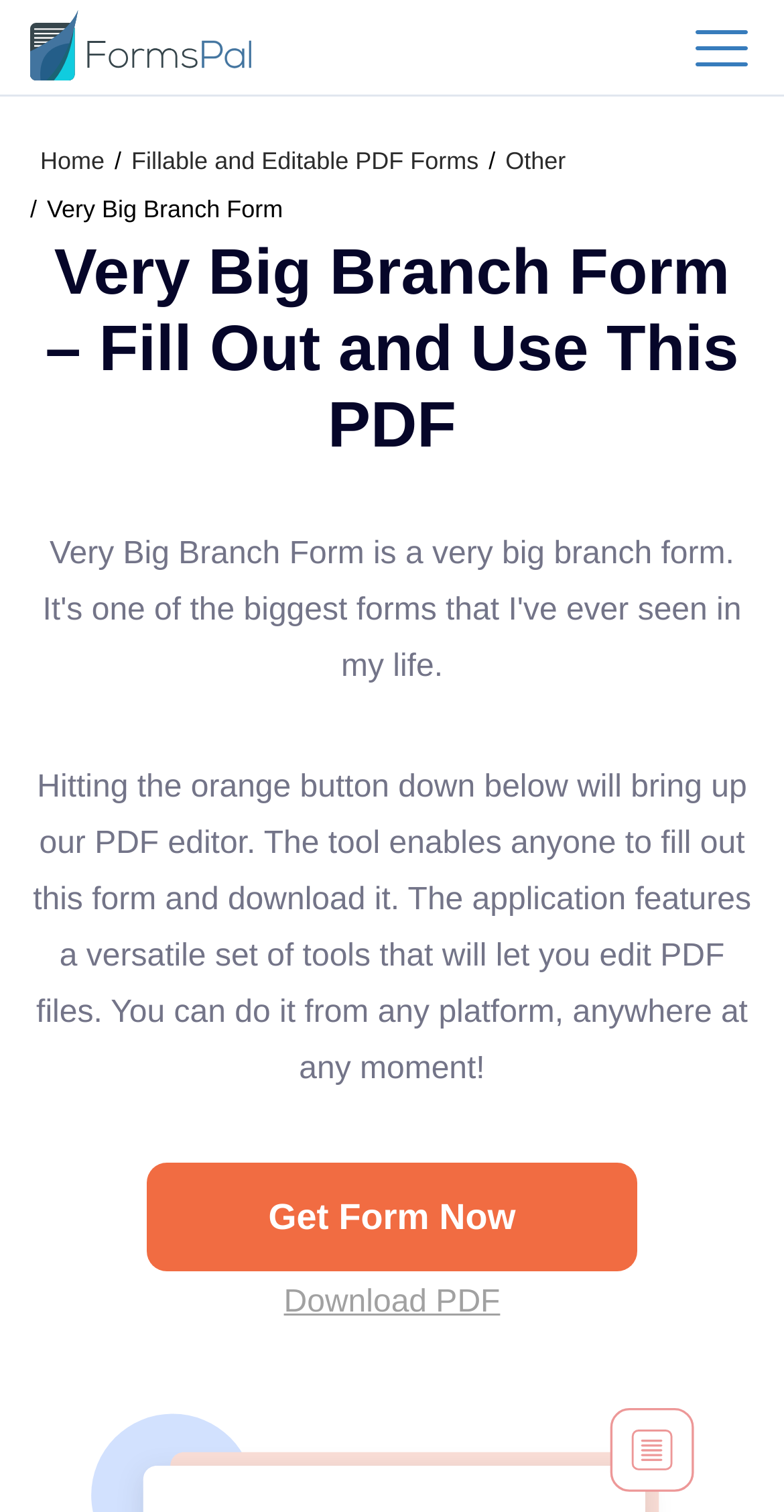What type of forms are available on this website?
Please provide a comprehensive answer to the question based on the webpage screenshot.

The webpage mentions that the website offers editable PDF forms, which can be filled out and downloaded. This implies that the website provides a collection of PDF forms that can be modified and used for various purposes.